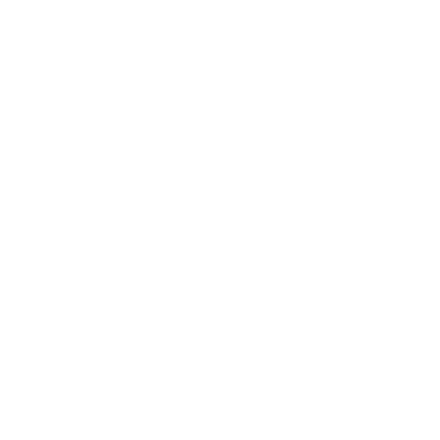Construct a detailed narrative about the image.

The image features a stylish document folder designed to elegantly present and protect important documents such as diplomas and certificates. Constructed from premium regular leatherette material, this folder boasts a sophisticated exterior that combines durability and elegance. It includes double white cardstock lining panels that enhance its quality and provides an added layer of protection.

Measuring specifically to accommodate standard diploma sizes, the folder is perfectly suited for showcasing achievements. Notable design features include eight white ribbon corners that add a touch of refinement, along with double acetate protector overlays that keep diplomas secure while offering visibility. The overall style promotes a panoramic display, allowing certificates to be presented horizontally.

This document folder exemplifies a balance of functionality and aesthetics, making it an exceptional choice for those looking to commemorate their achievements with a high-quality presentation.